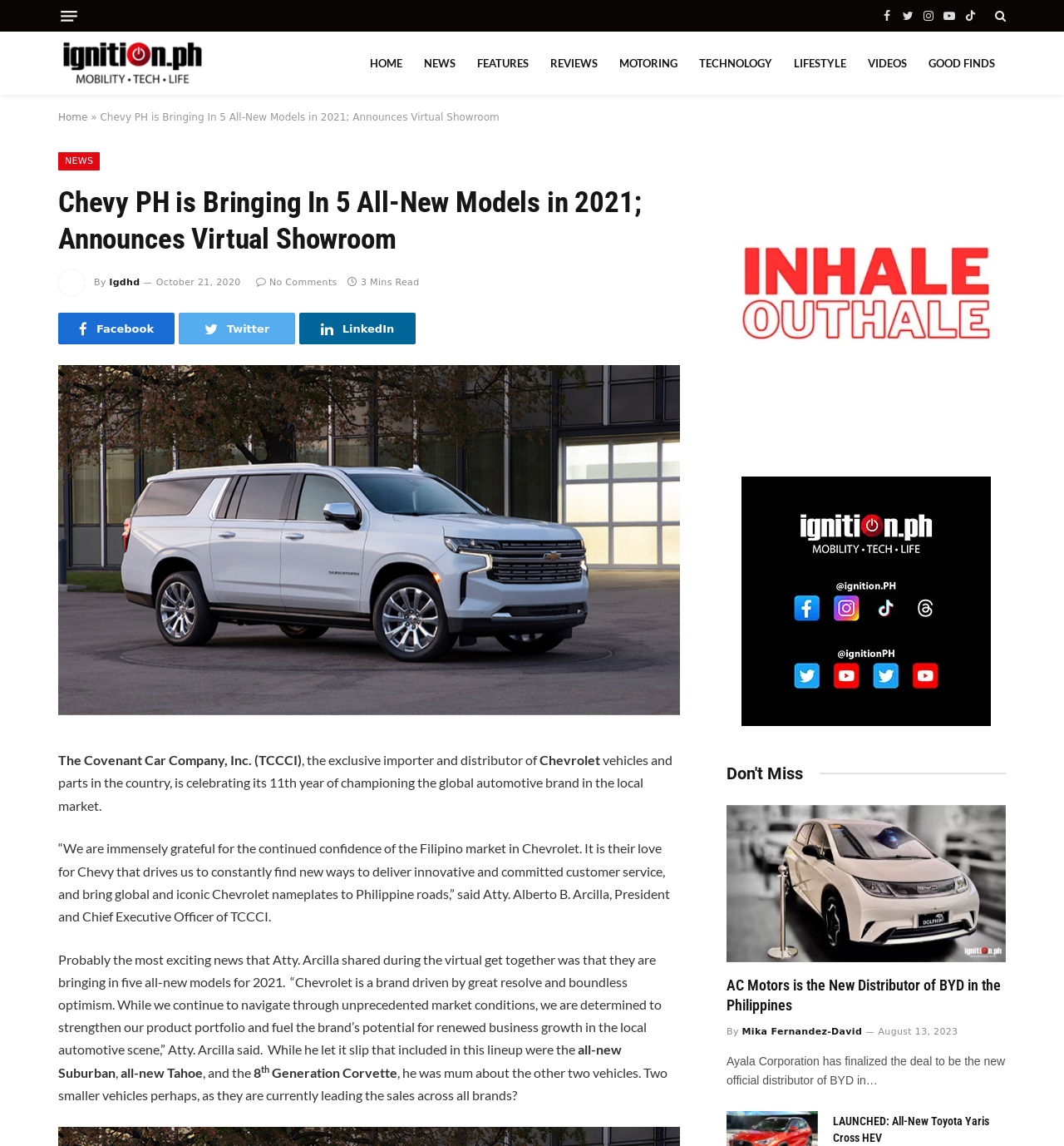How many social media links are at the top of the webpage?
Based on the screenshot, respond with a single word or phrase.

Five